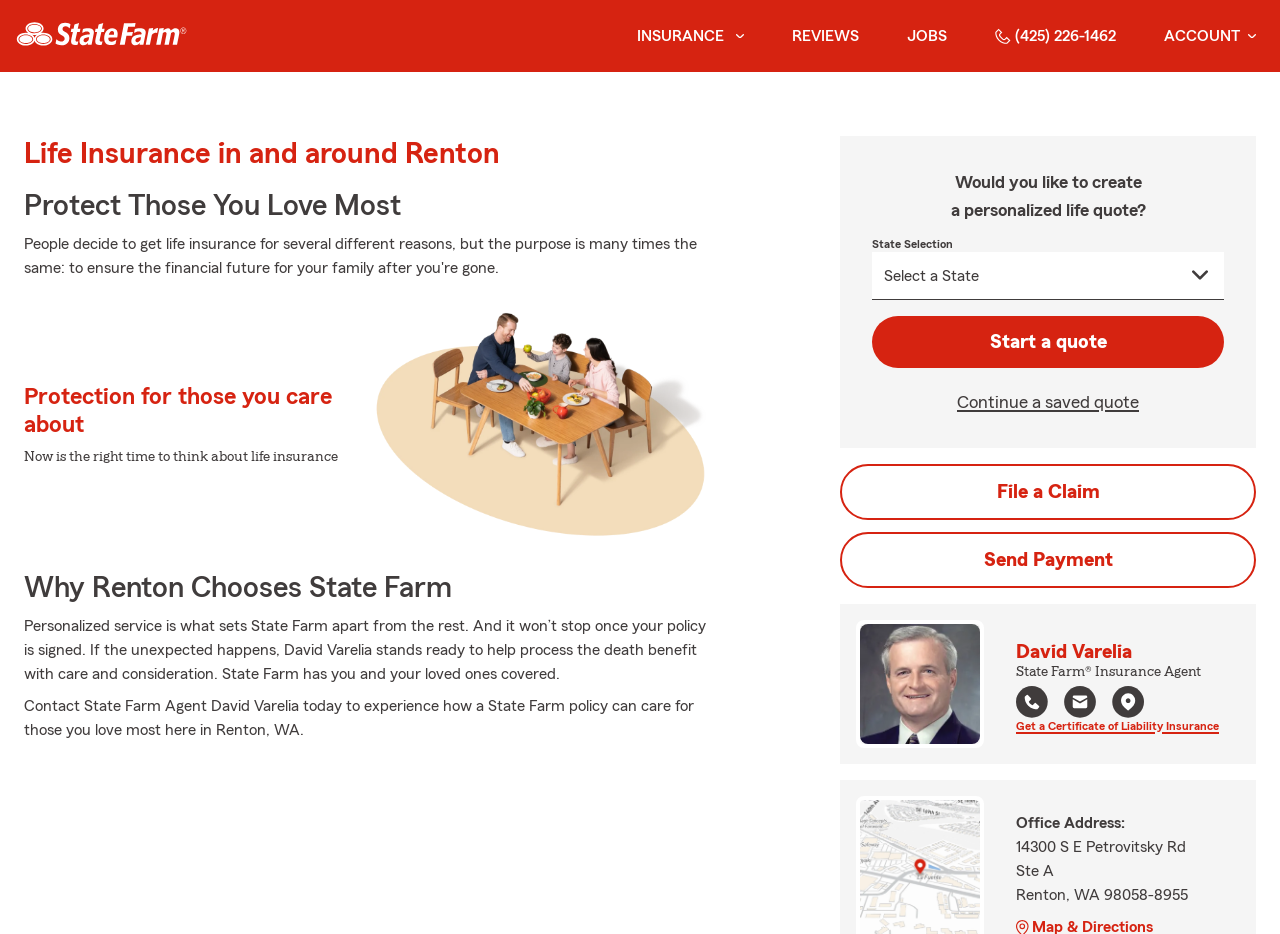Locate the bounding box coordinates of the item that should be clicked to fulfill the instruction: "Get a life insurance quote".

[0.681, 0.338, 0.956, 0.394]